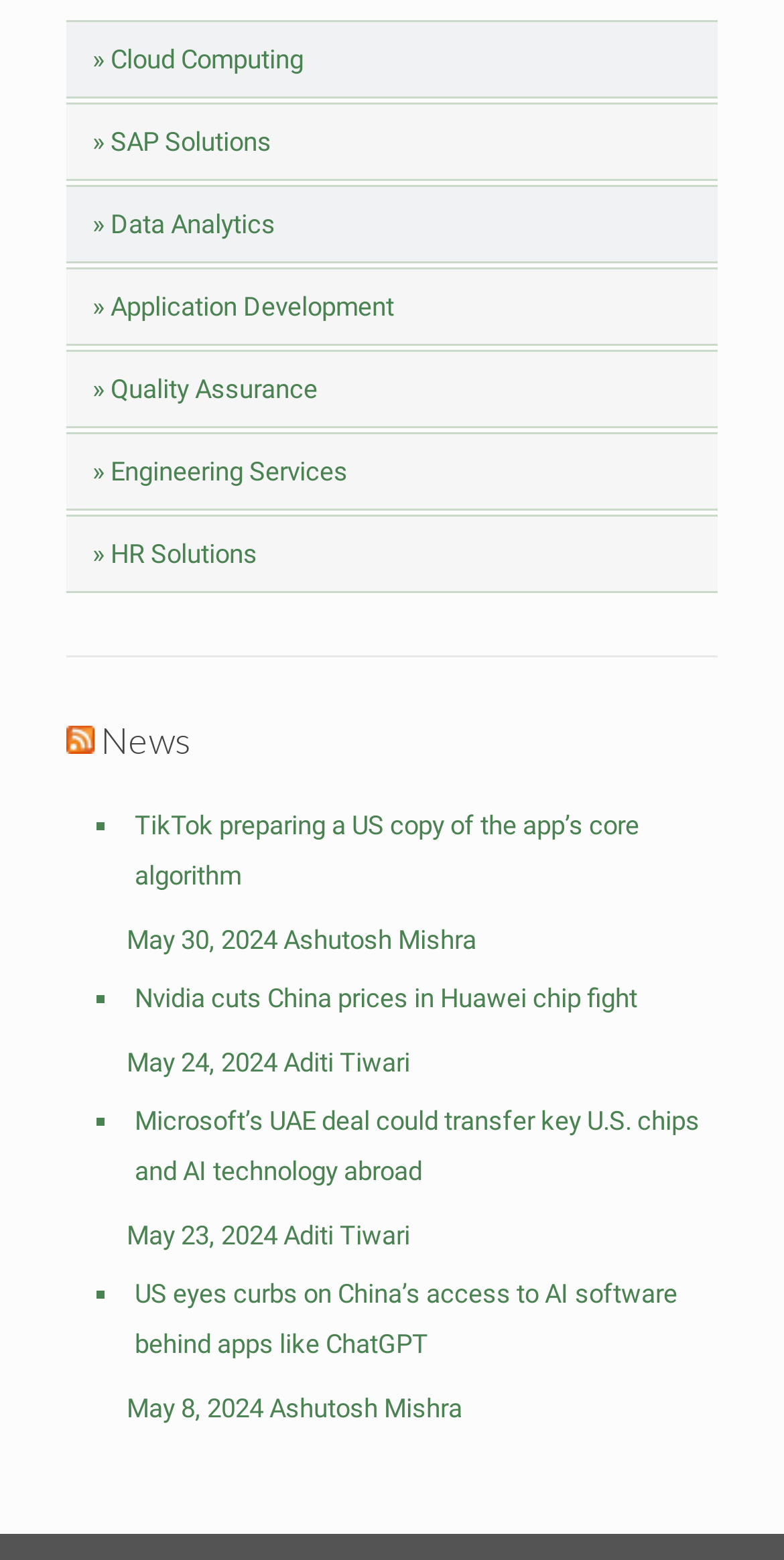What is the title of the news section?
Based on the image content, provide your answer in one word or a short phrase.

RSS News